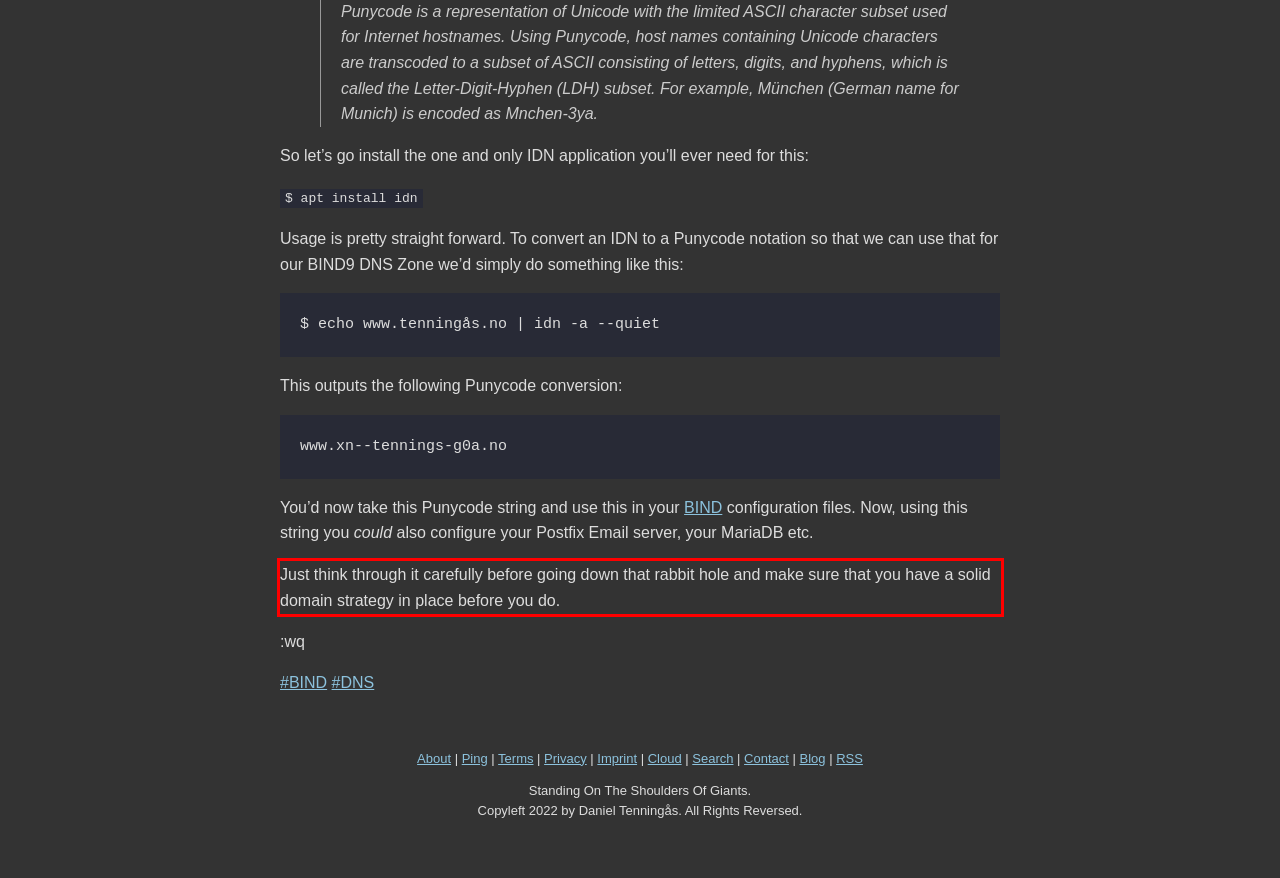Using the provided screenshot of a webpage, recognize and generate the text found within the red rectangle bounding box.

Just think through it carefully before going down that rabbit hole and make sure that you have a solid domain strategy in place before you do.